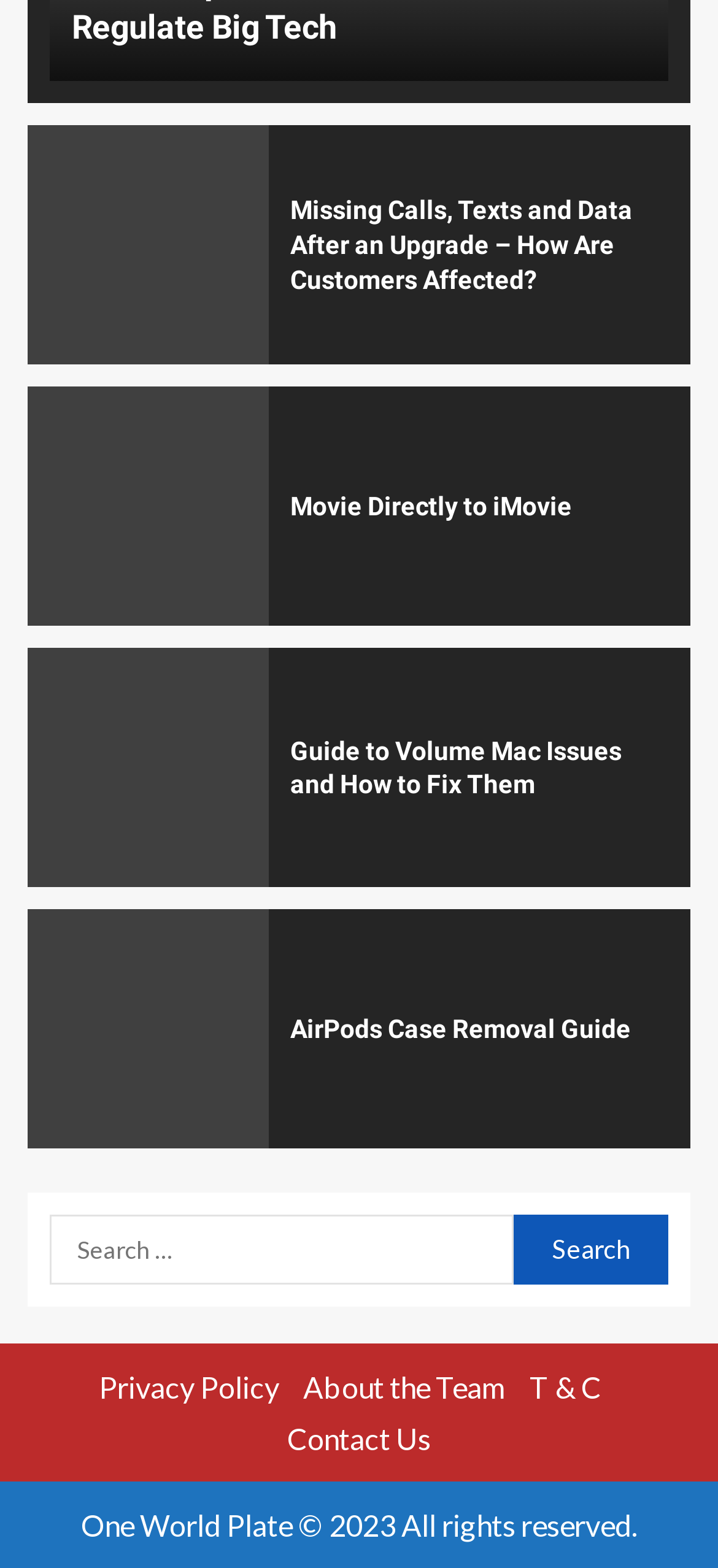Find the bounding box coordinates for the HTML element specified by: "Privacy Policy".

[0.137, 0.874, 0.388, 0.896]